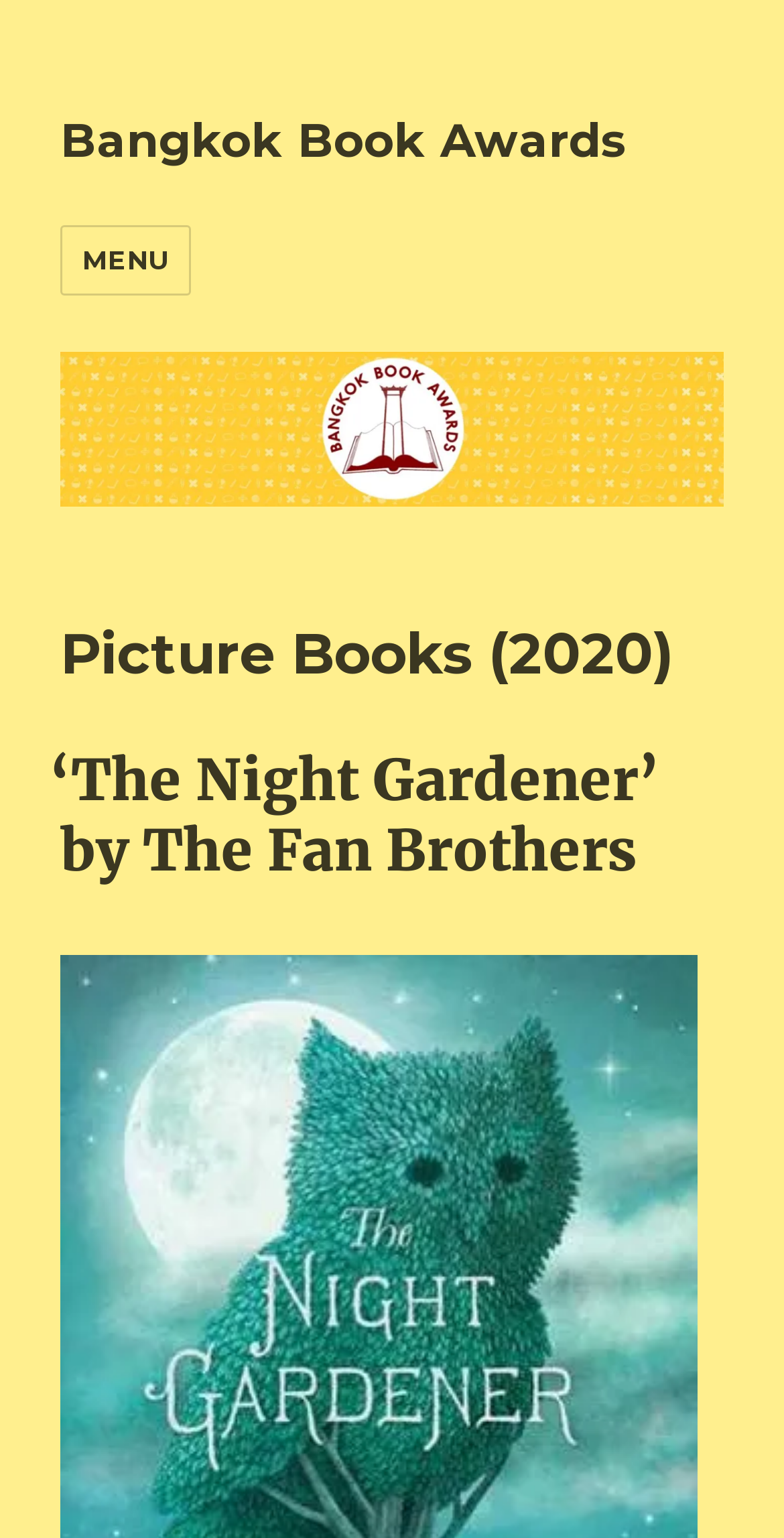What is the name of the award?
Based on the image content, provide your answer in one word or a short phrase.

Bangkok Book Awards